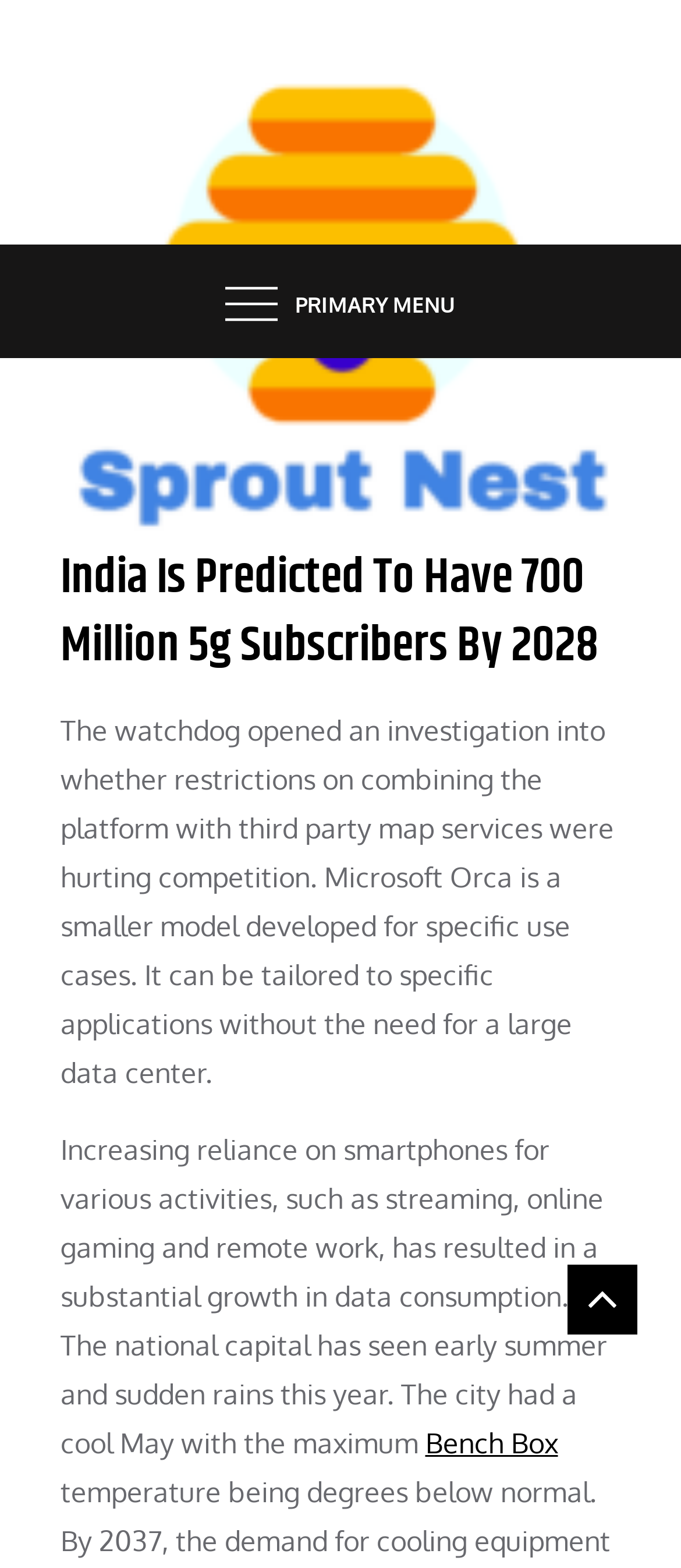Refer to the image and provide a thorough answer to this question:
What is the topic of the article?

The topic of the article can be inferred from the heading 'India Is Predicted To Have 700 Million 5g Subscribers By 2028' and the subsequent paragraphs that discuss the growth of data consumption and its relation to 5G subscribers.